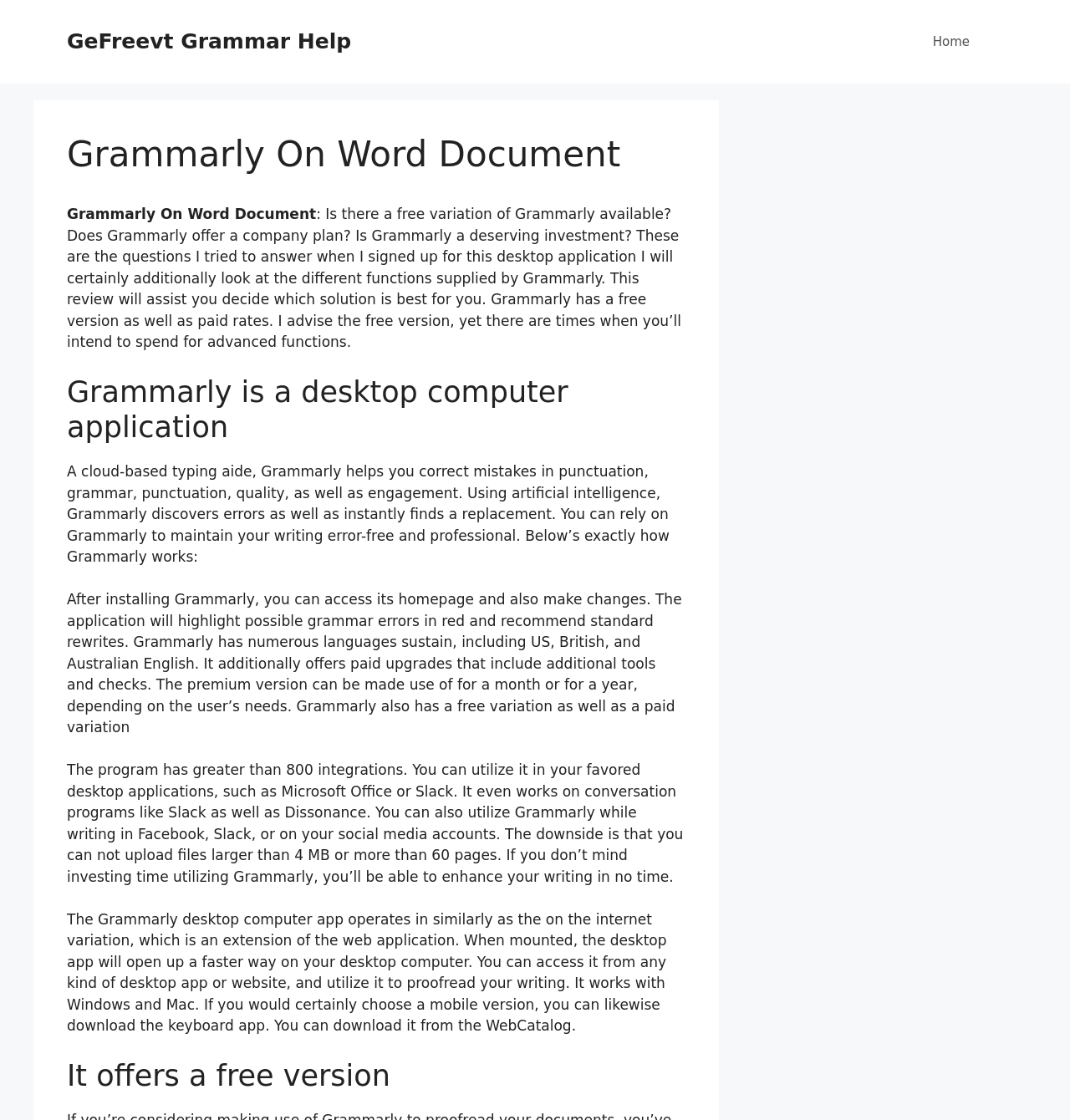Respond with a single word or phrase:
What is the limitation of uploading files in Grammarly?

4 MB or 60 pages